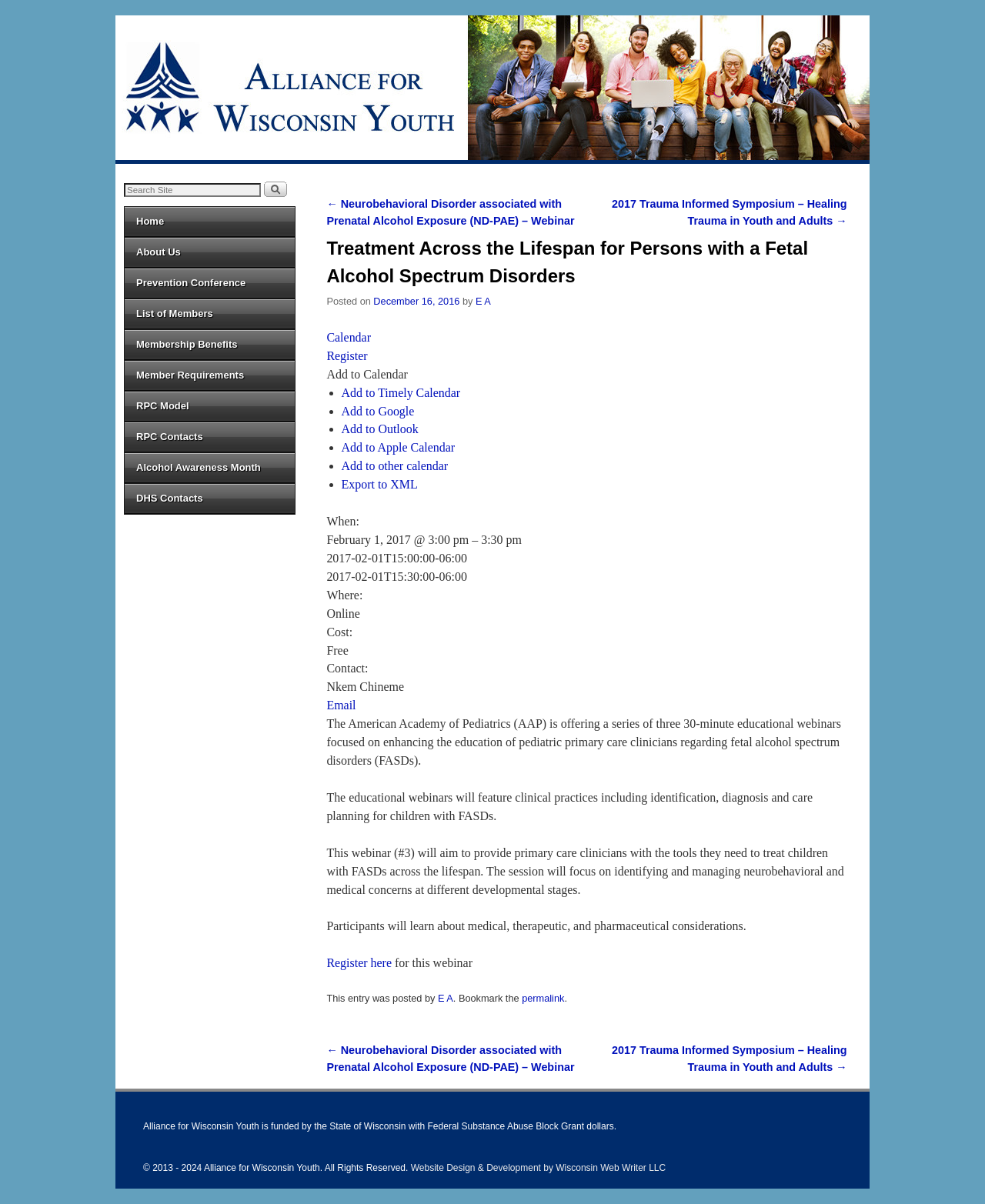When is the webinar?
Based on the image, answer the question with as much detail as possible.

The date of the webinar can be found in the text, which states 'When: February 1, 2017 @ 3:00 pm – 3:30 pm'.